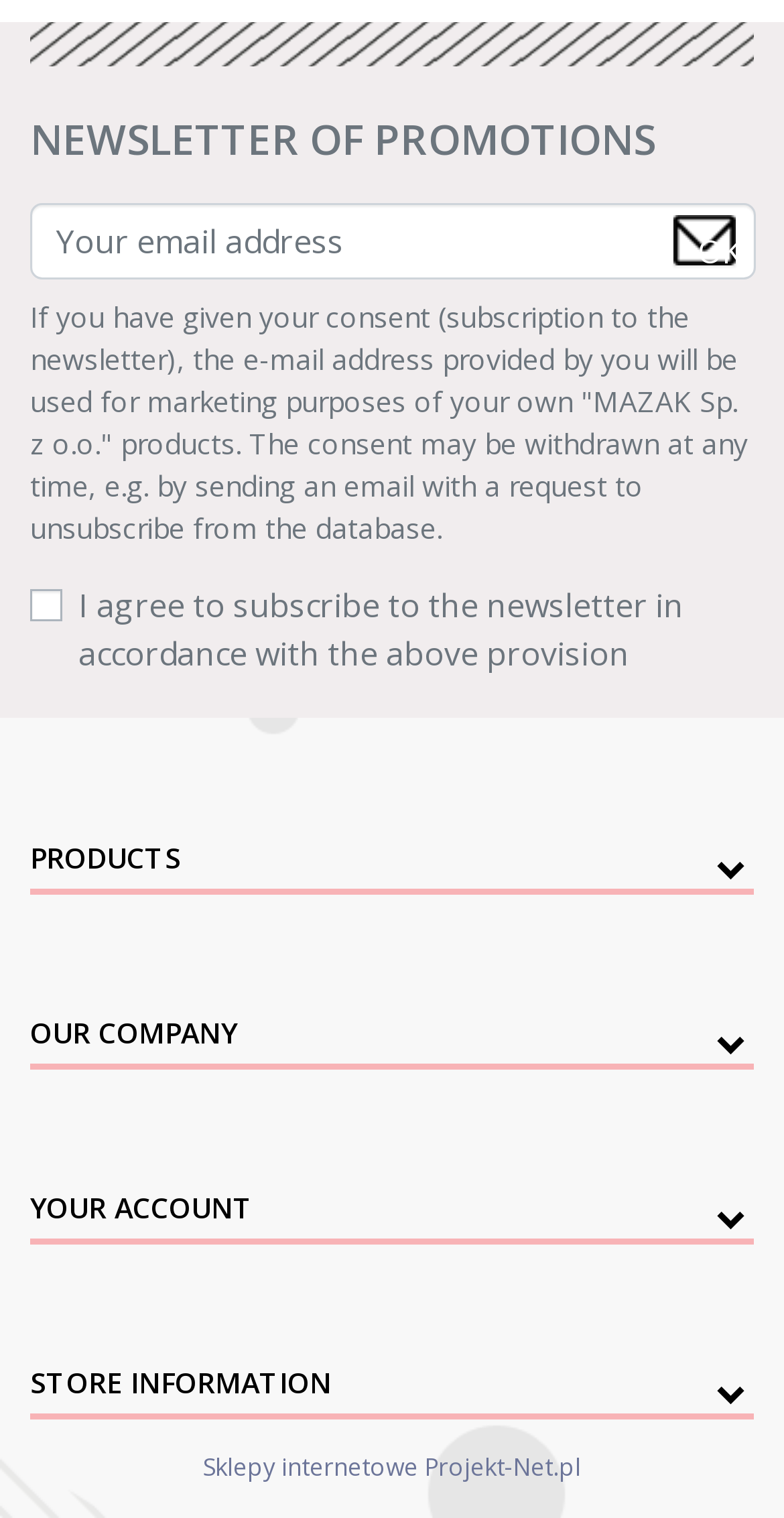Answer the question briefly using a single word or phrase: 
What can be withdrawn at any time?

Consent